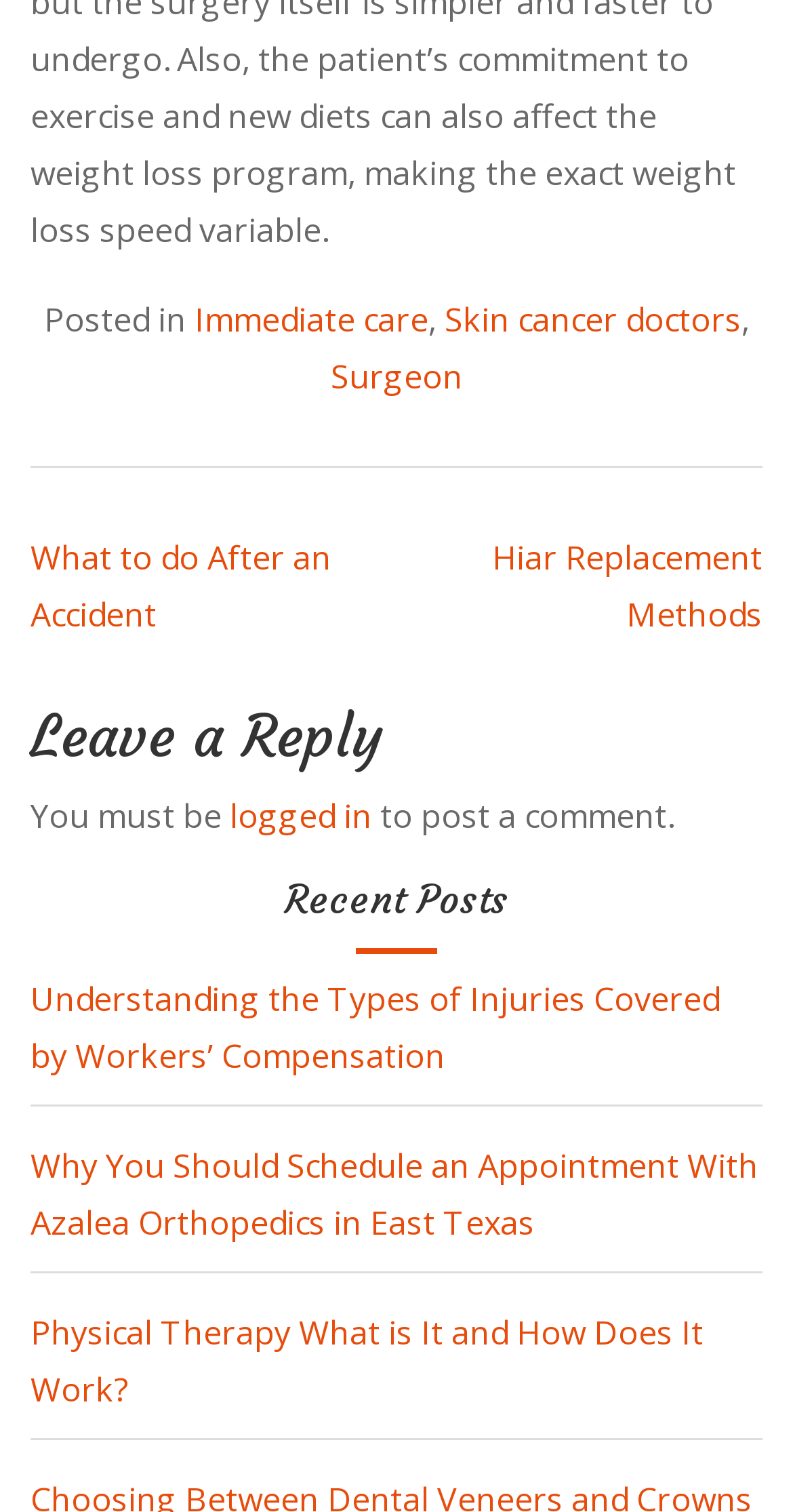Using the provided element description "Surgeon", determine the bounding box coordinates of the UI element.

[0.417, 0.234, 0.583, 0.263]